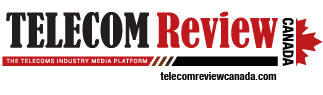Please study the image and answer the question comprehensively:
What is the national context of Telecom Review Canada?

A subtle maple leaf motif in the logo reflects the Canadian context of the publication, underscoring its national relevance in discussions about telecom innovations and industry developments.